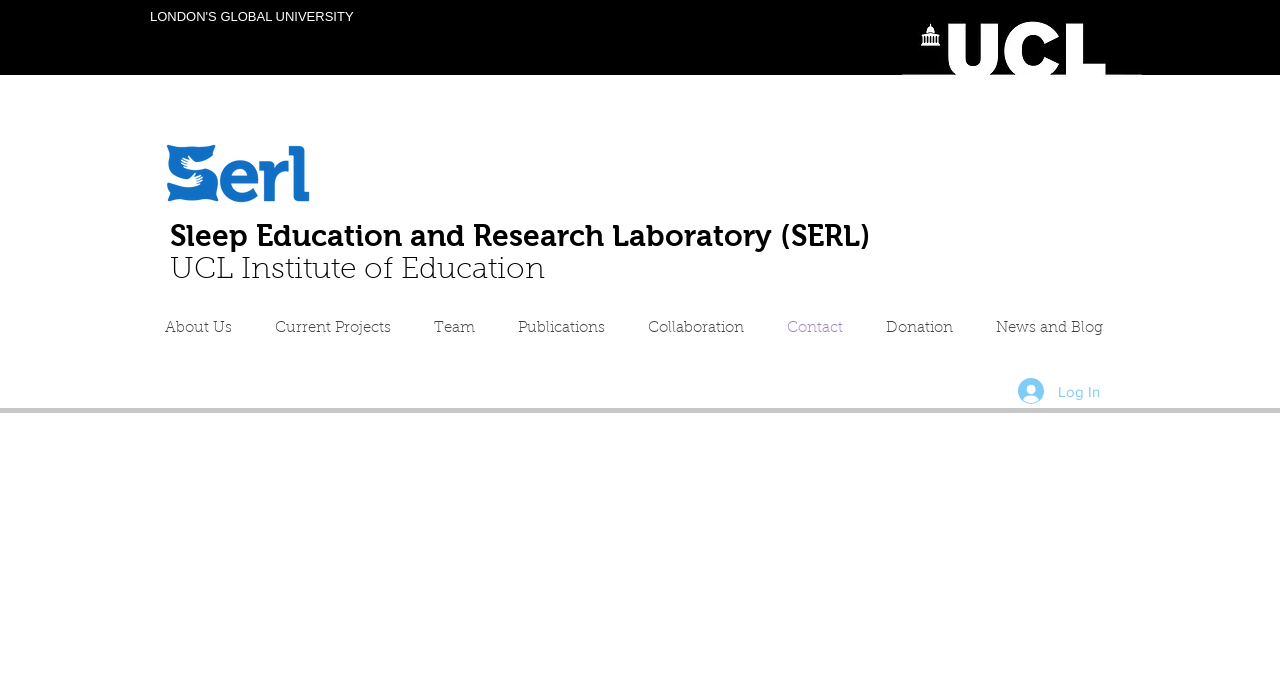Please locate the bounding box coordinates of the element's region that needs to be clicked to follow the instruction: "Go to the News and Blog section". The bounding box coordinates should be provided as four float numbers between 0 and 1, i.e., [left, top, right, bottom].

[0.766, 0.454, 0.883, 0.512]